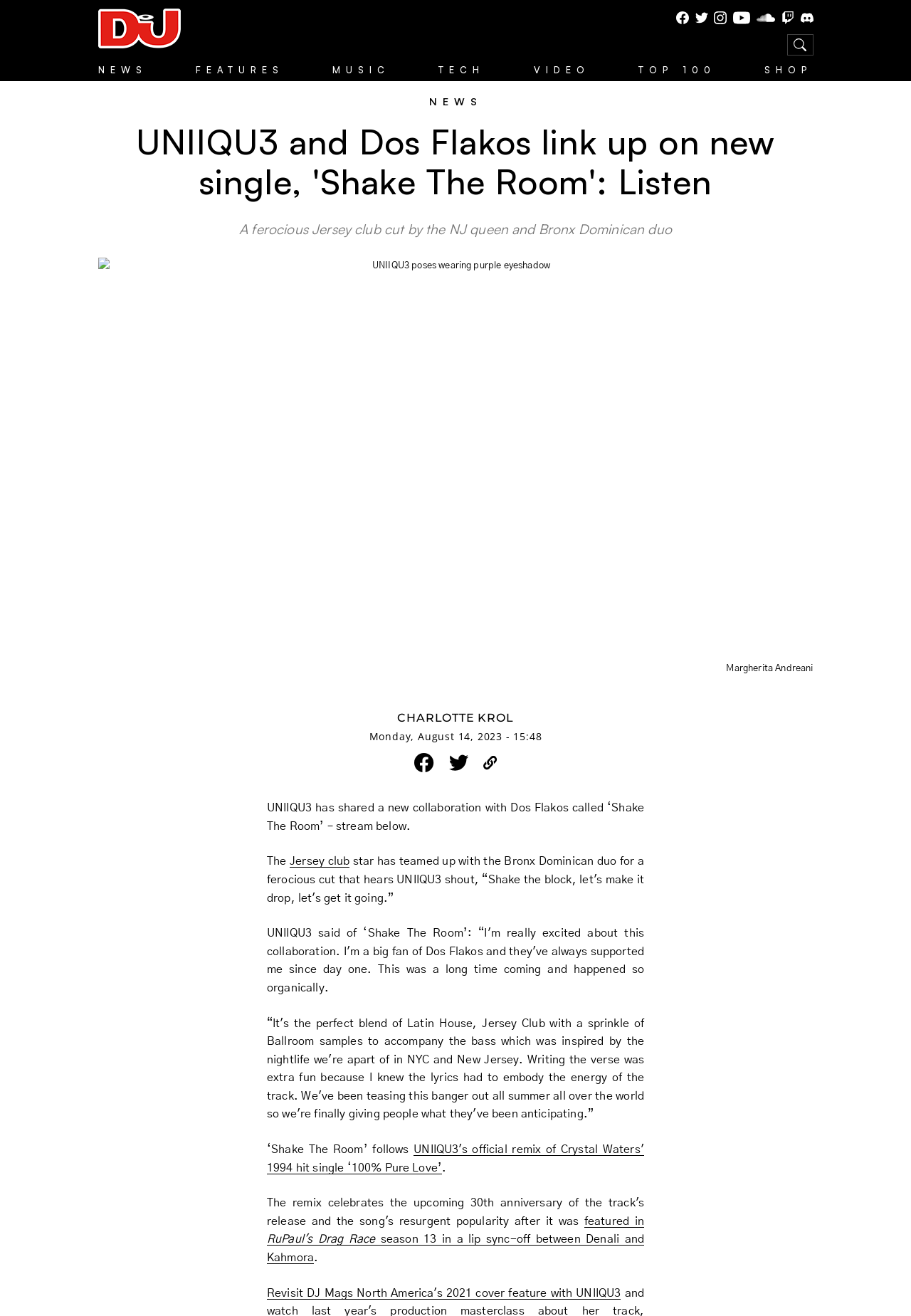Determine the bounding box coordinates for the region that must be clicked to execute the following instruction: "Search for something".

[0.864, 0.026, 0.892, 0.043]